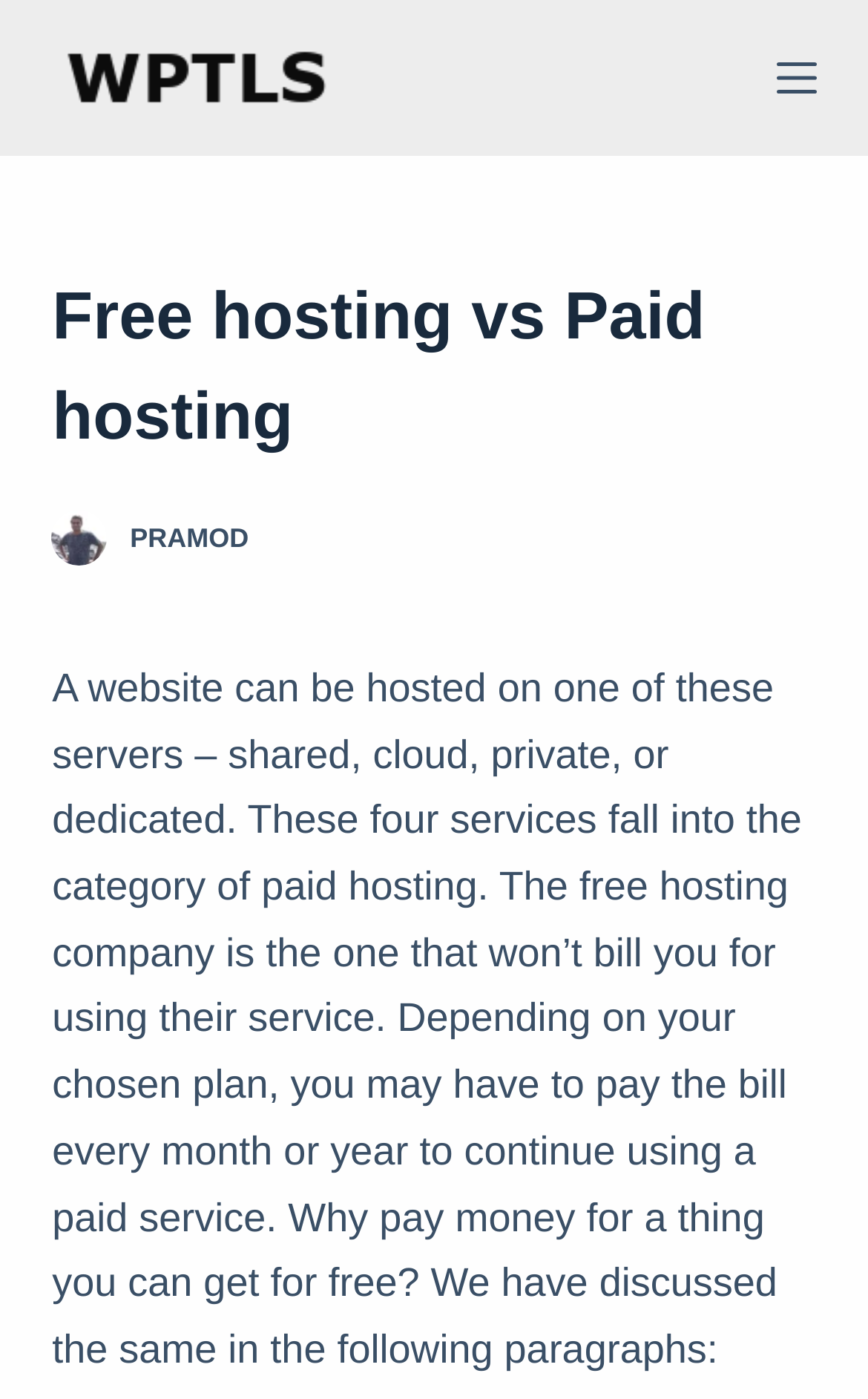Using the information in the image, give a detailed answer to the following question: What is the purpose of the website?

Based on the content of the webpage, it appears that the website is designed to help users decide between free and paid hosting services by outlining their pros and cons. The website provides a detailed comparison of these services to assist users in making an informed decision.